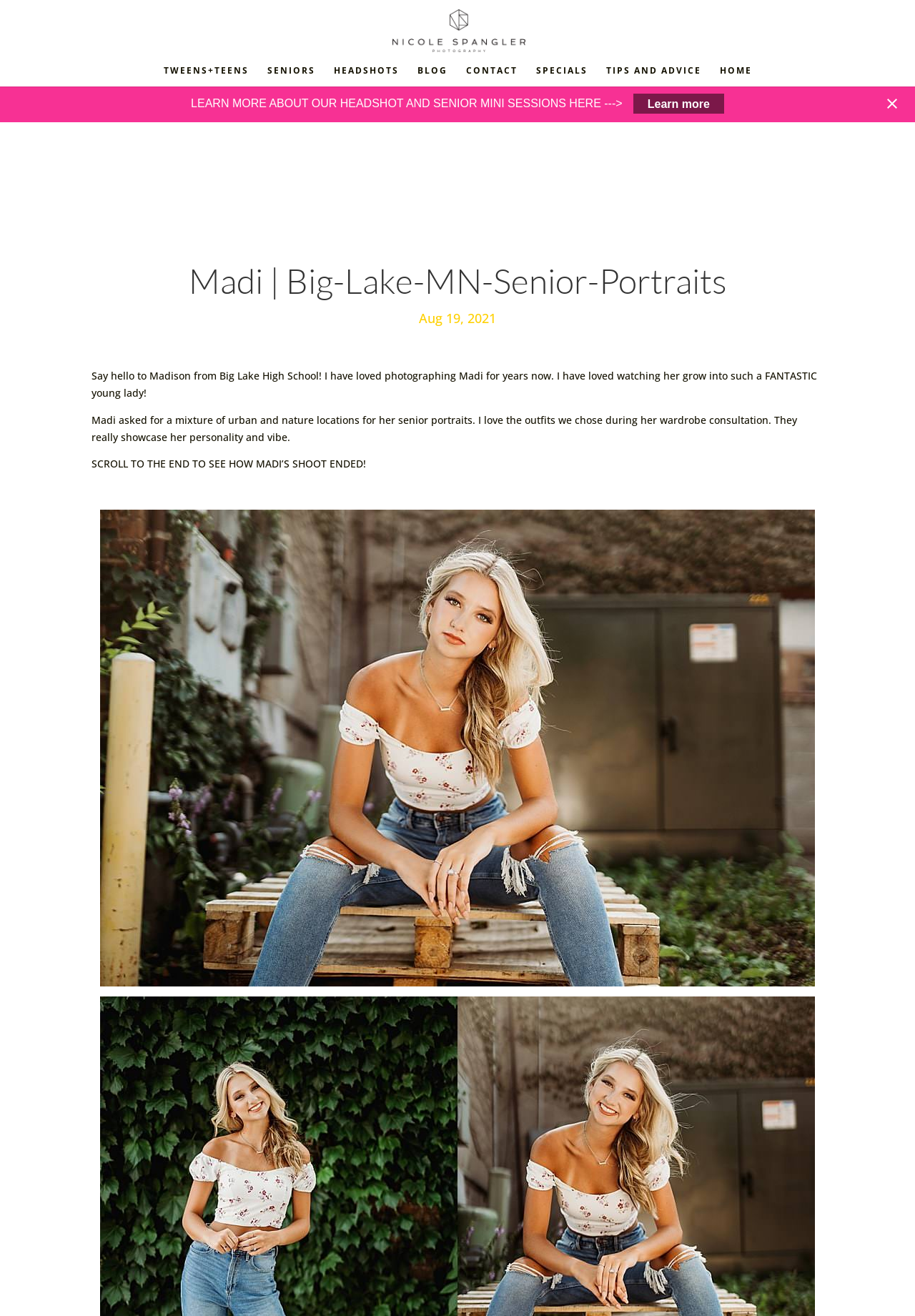Locate the bounding box coordinates of the element's region that should be clicked to carry out the following instruction: "Contact the photographer". The coordinates need to be four float numbers between 0 and 1, i.e., [left, top, right, bottom].

[0.509, 0.05, 0.565, 0.066]